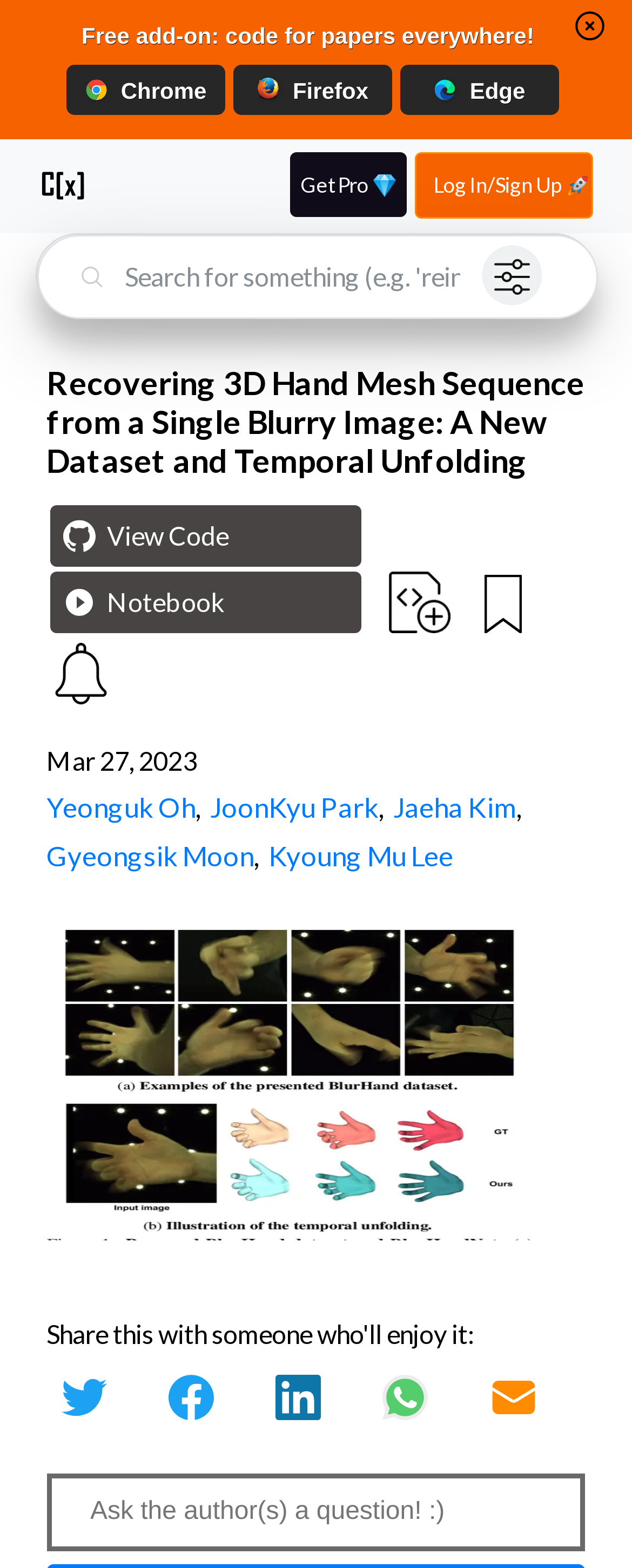Determine the bounding box coordinates of the clickable area required to perform the following instruction: "Click on 'Finding Professional Insolvency Advice for Businesses'". The coordinates should be represented as four float numbers between 0 and 1: [left, top, right, bottom].

None